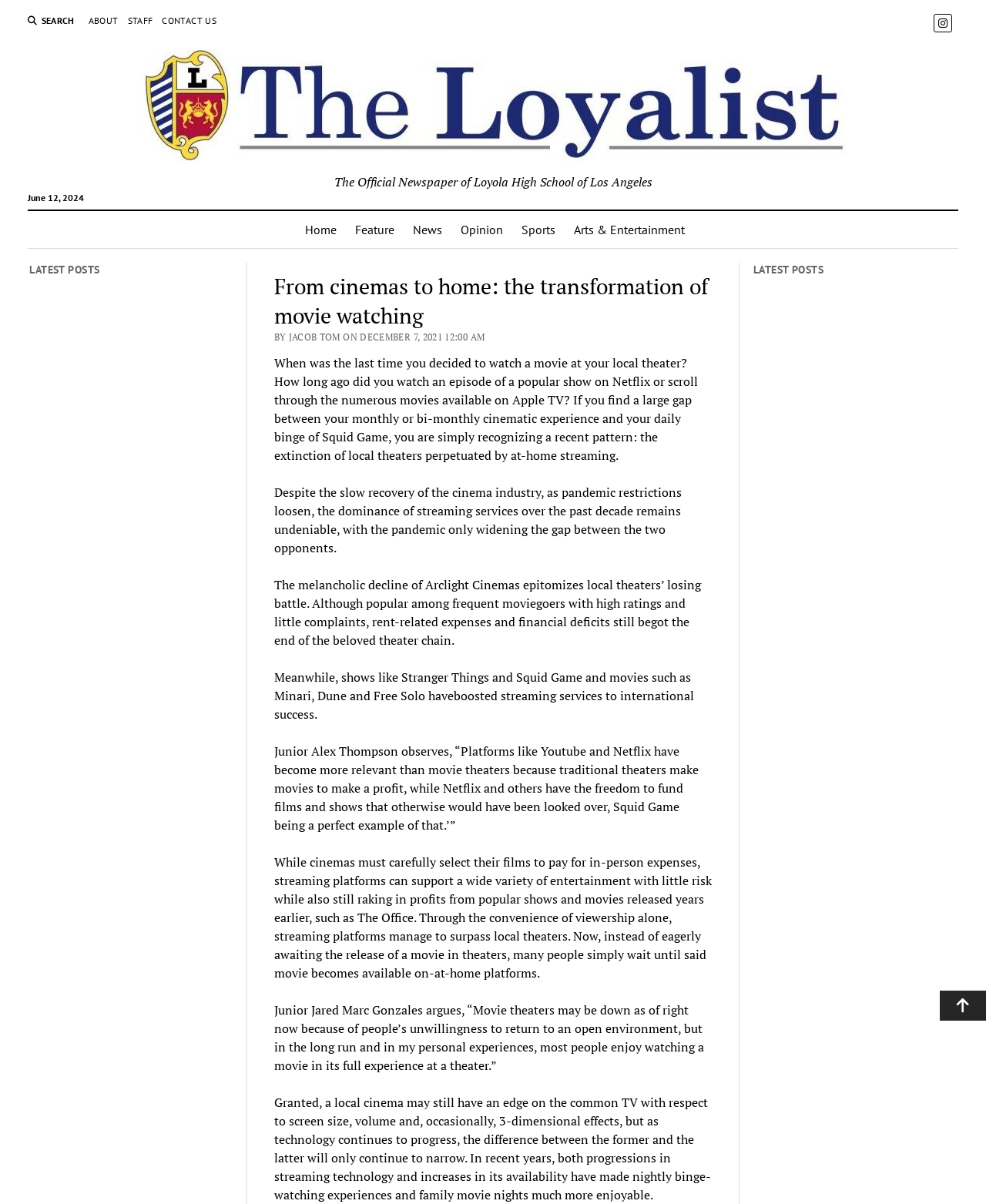Determine the bounding box of the UI element mentioned here: "Fashion". The coordinates must be in the format [left, top, right, bottom] with values ranging from 0 to 1.

None